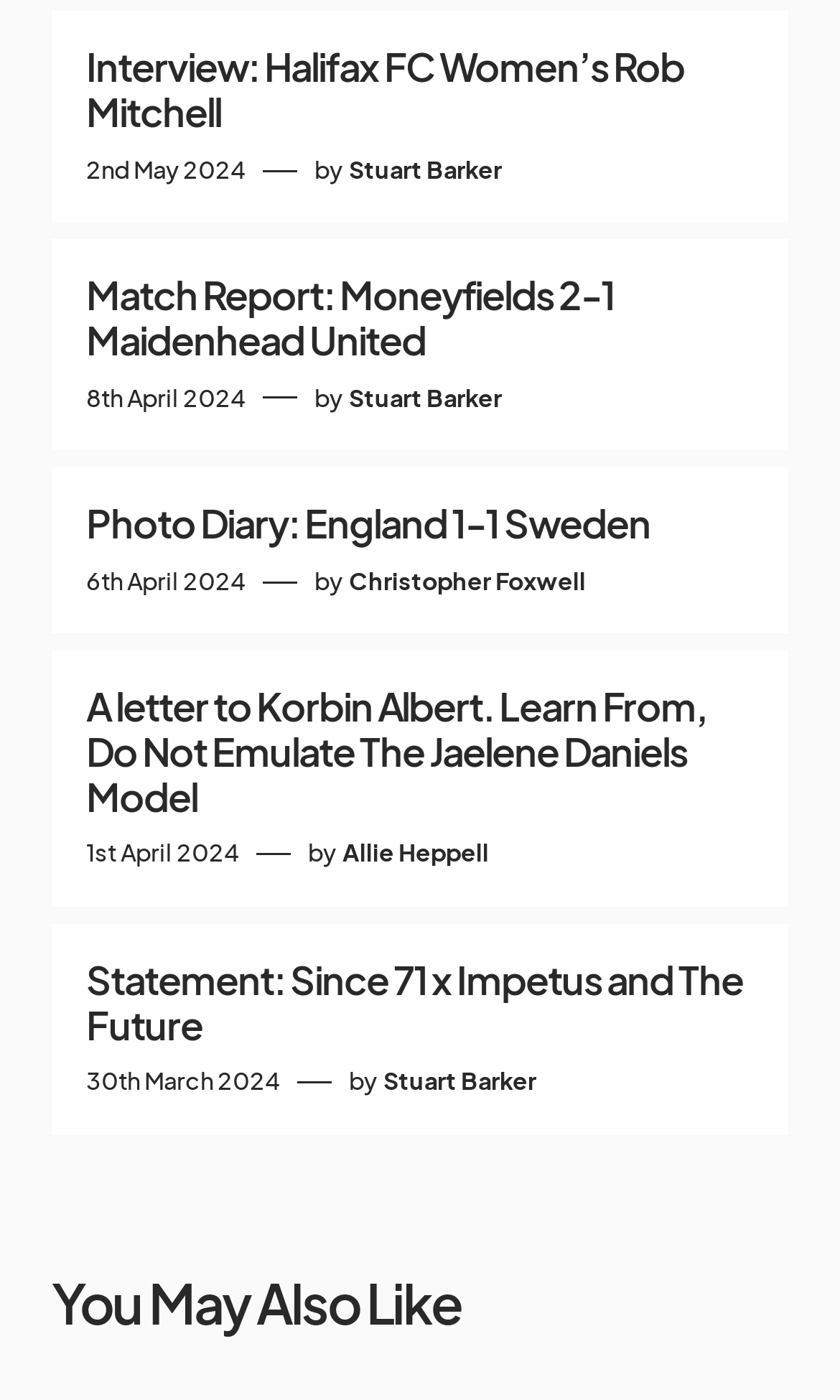Give a succinct answer to this question in a single word or phrase: 
Who is the author of the latest article?

Stuart Barker